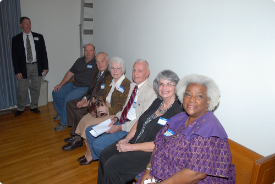Offer a comprehensive description of the image.

The image portrays a gathering of seven individuals seated in a line, exuding a sense of community and fellowship. In the background, a softly lit room can be seen, with a hint of textured curtains on the left, creating a warm atmosphere. Each person is dressed in a blend of formal and casual attire, indicating a special occasion. 

The individual on the far left, wearing a suit and tie, stands slightly apart from the group, suggesting he may be facilitating or introducing the gathering. The others, composed of a diverse group of men and women, are seated closely together, with some holding papers or programs, possibly in anticipation of an event or discussion. Their expressions range from smiles to contemplative looks, reflecting a mix of engagement and camaraderie. 

Based on the associated text, this image is connected to a group known as the Elders-Foster, Morgan, Gettys, Vandiver, and Pastor Wilson, highlighting their role in the community and suggesting that the gathering is likely an event related to their contributions to the church or organization. This gathering captures not only personal connections but also a shared commitment to their community.